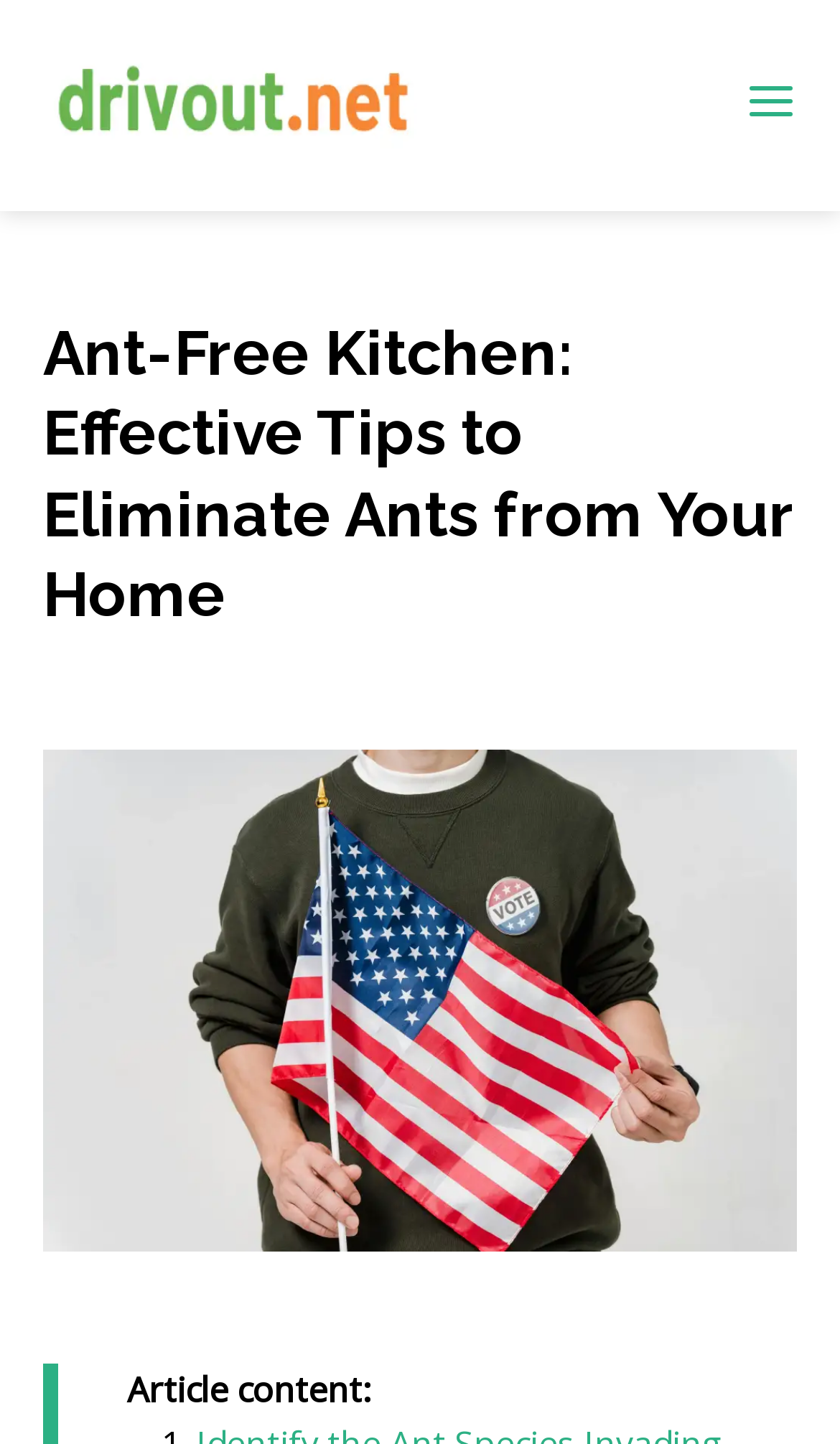Present a detailed account of what is displayed on the webpage.

The webpage is about eliminating ants in the kitchen, with a focus on providing effective tips and solutions. At the top left corner, there is a link to "drivout.net" accompanied by a small image. On the top right corner, there is a button with an image. 

Below the top section, the main heading "Ant-Free Kitchen: Effective Tips to Eliminate Ants from Your Home" is prominently displayed. Underneath the heading, there is a large image related to getting rid of ants in the kitchen. 

Further down, the article content begins, with a brief introduction or summary indicated by the text "Article content:". The main content of the article is not explicitly stated, but based on the meta description, it likely includes tips on identifying ant species, maintaining cleanliness, sealing entry points, using natural remedies, setting up traps, and seeking professional help if necessary.